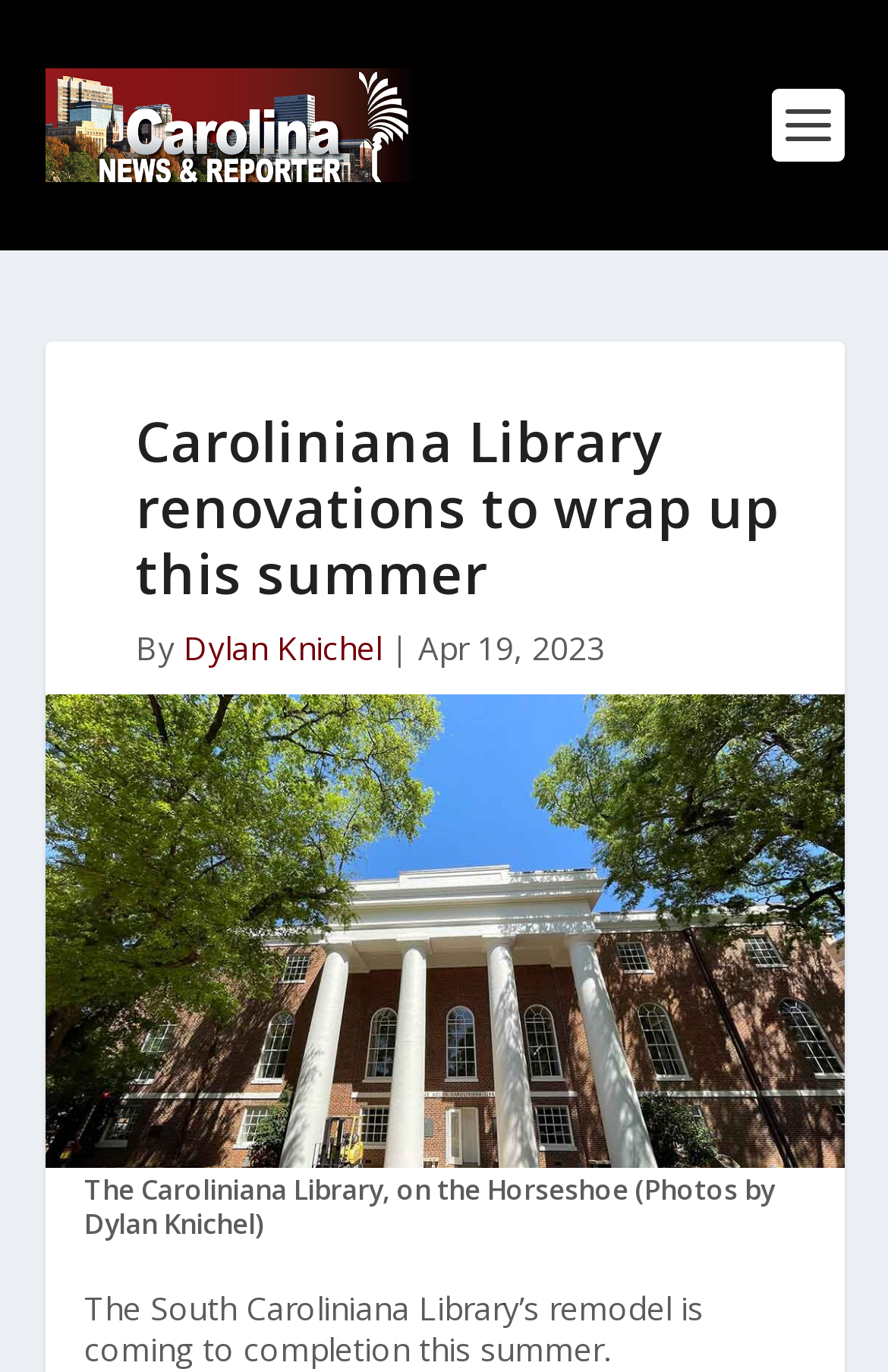Identify the bounding box of the HTML element described here: "Dylan Knichel". Provide the coordinates as four float numbers between 0 and 1: [left, top, right, bottom].

[0.206, 0.457, 0.429, 0.488]